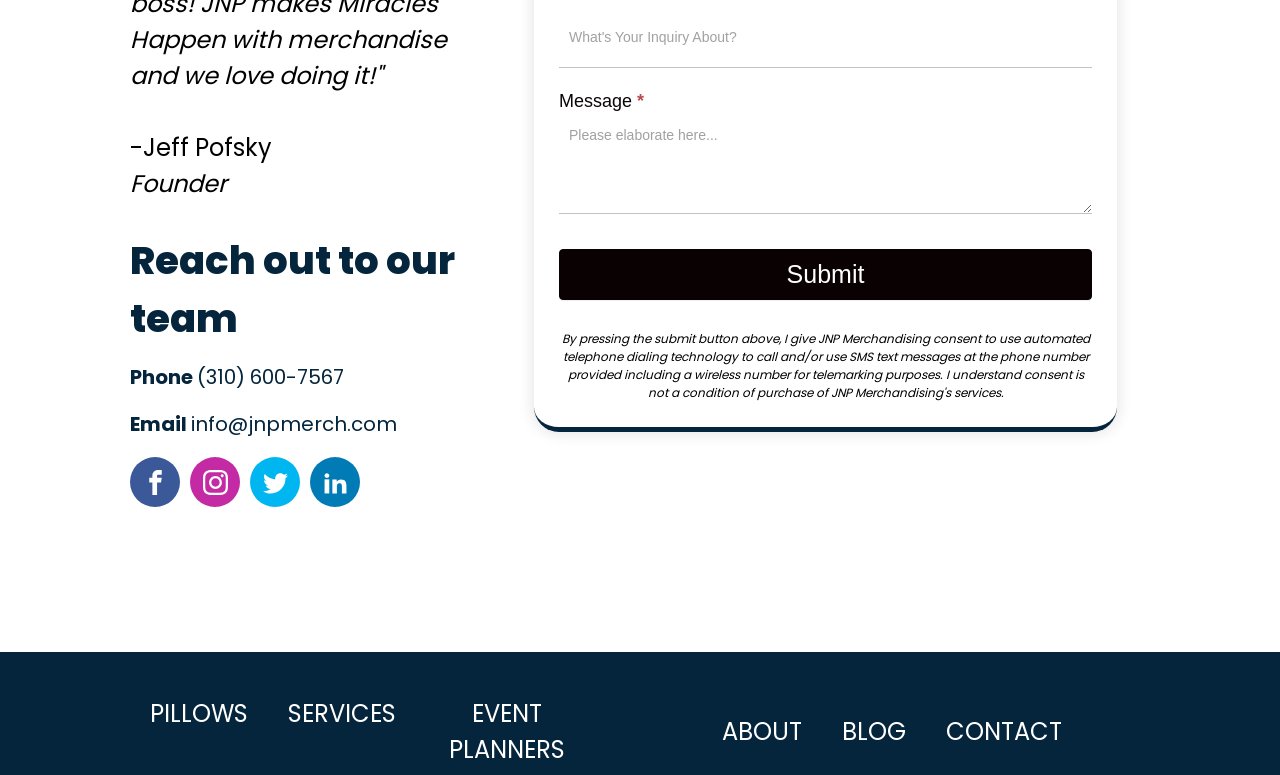Pinpoint the bounding box coordinates of the clickable element to carry out the following instruction: "Click the submit button."

[0.437, 0.321, 0.853, 0.387]